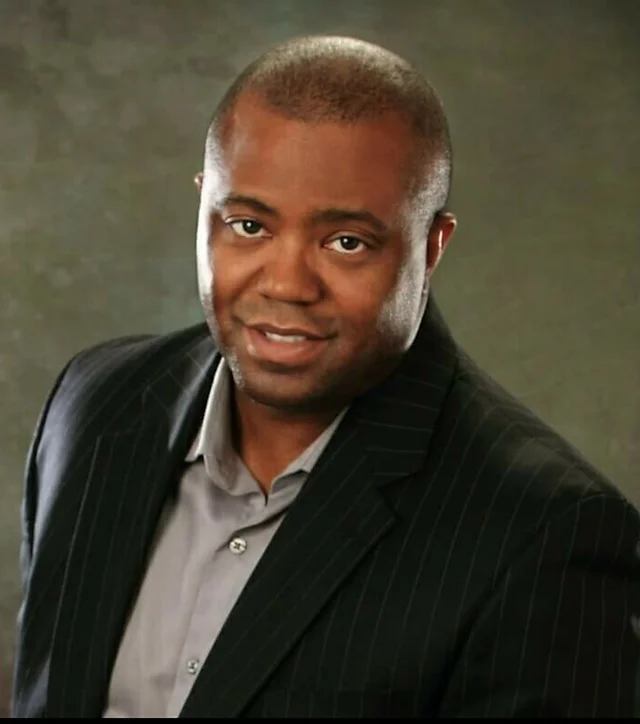Give a thorough explanation of the elements present in the image.

The image features a professional-looking man with a warm and confident expression, wearing a dark pinstripe suit over a light gray shirt. He appears to be positioned slightly to the left, giving a friendly yet authoritative presence. The background is a soft, muted gray that enhances the subject without distraction. This individual is associated with the name "Curtis Moore," designated as a Direct Response Copywriter/Marketing Consultant. His expression suggests a commitment to helping clients achieve a significant return on their marketing investments and positions him as a reliable partner in business.